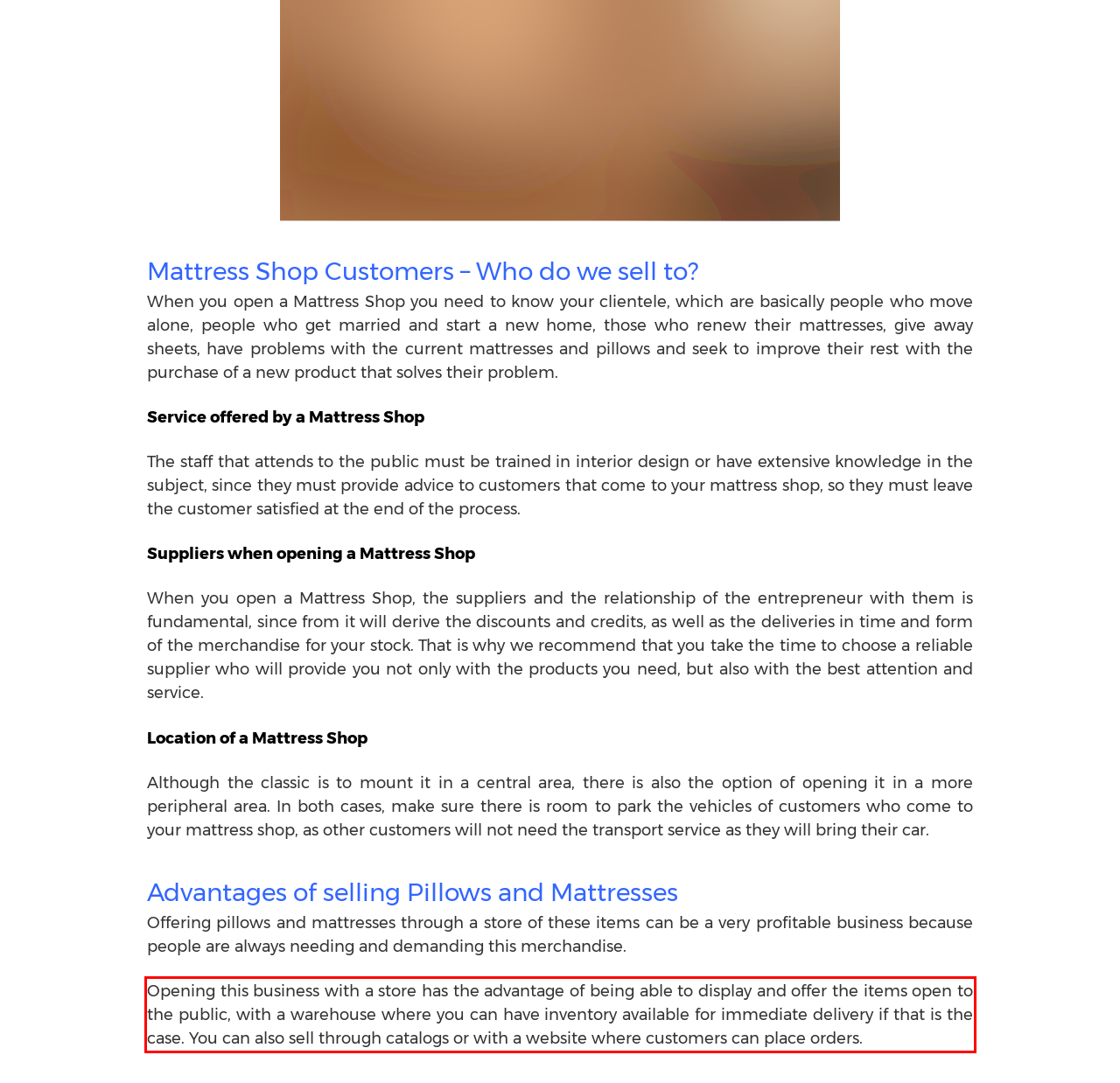Identify and extract the text within the red rectangle in the screenshot of the webpage.

Opening this business with a store has the advantage of being able to display and offer the items open to the public, with a warehouse where you can have inventory available for immediate delivery if that is the case. You can also sell through catalogs or with a website where customers can place orders.